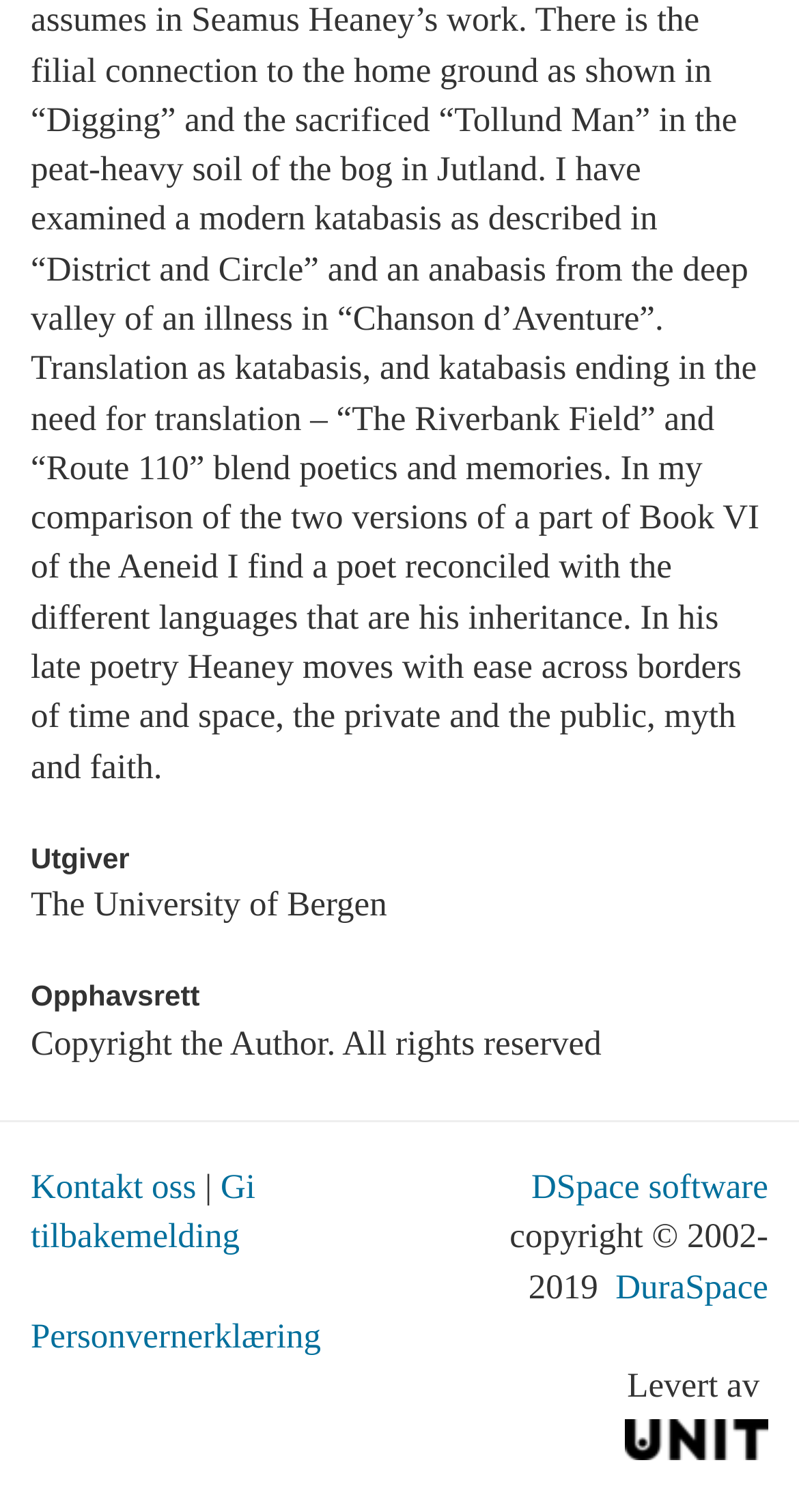Given the description of the UI element: "Kontakt oss", predict the bounding box coordinates in the form of [left, top, right, bottom], with each value being a float between 0 and 1.

[0.038, 0.772, 0.246, 0.798]